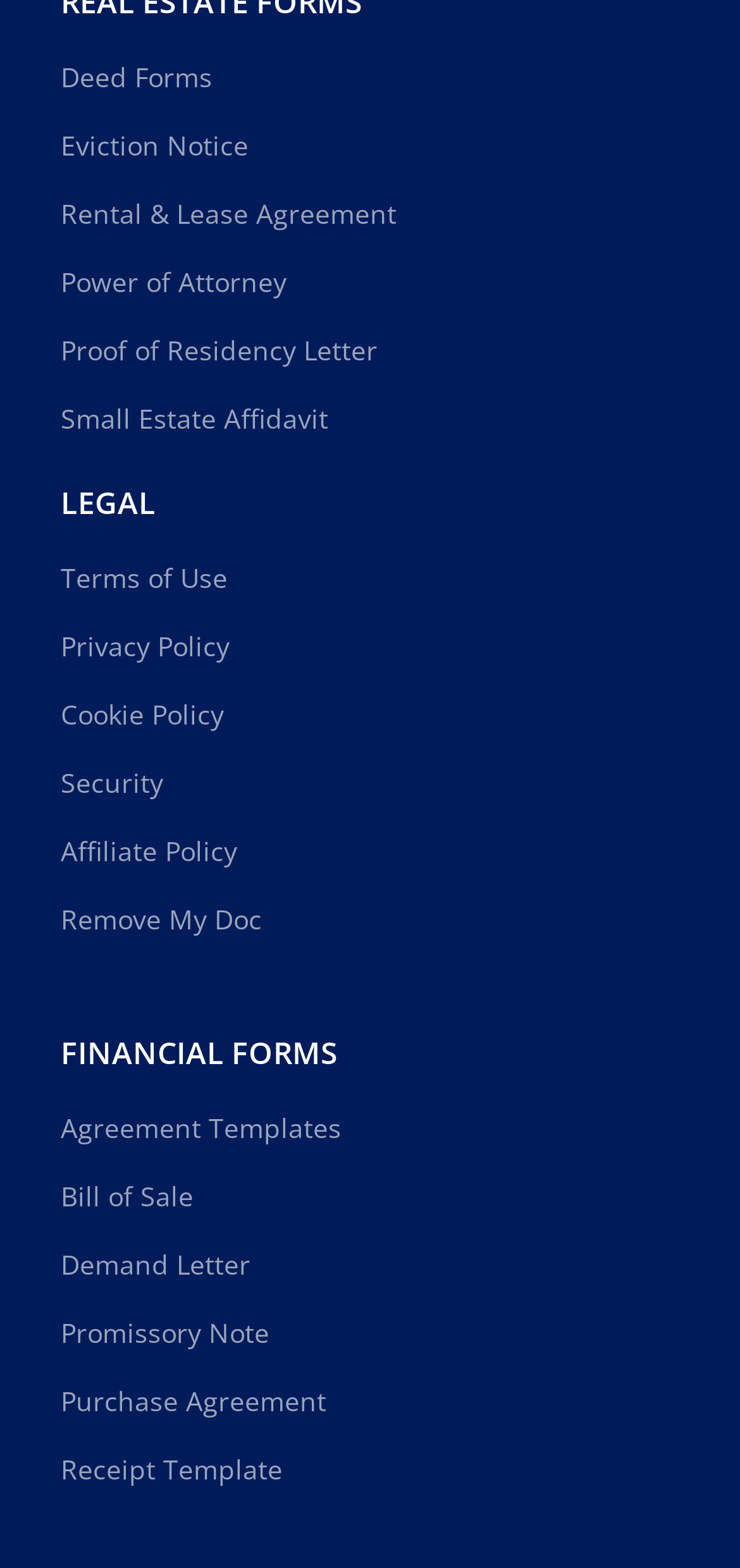Find the coordinates for the bounding box of the element with this description: "Java Micro Edition".

None